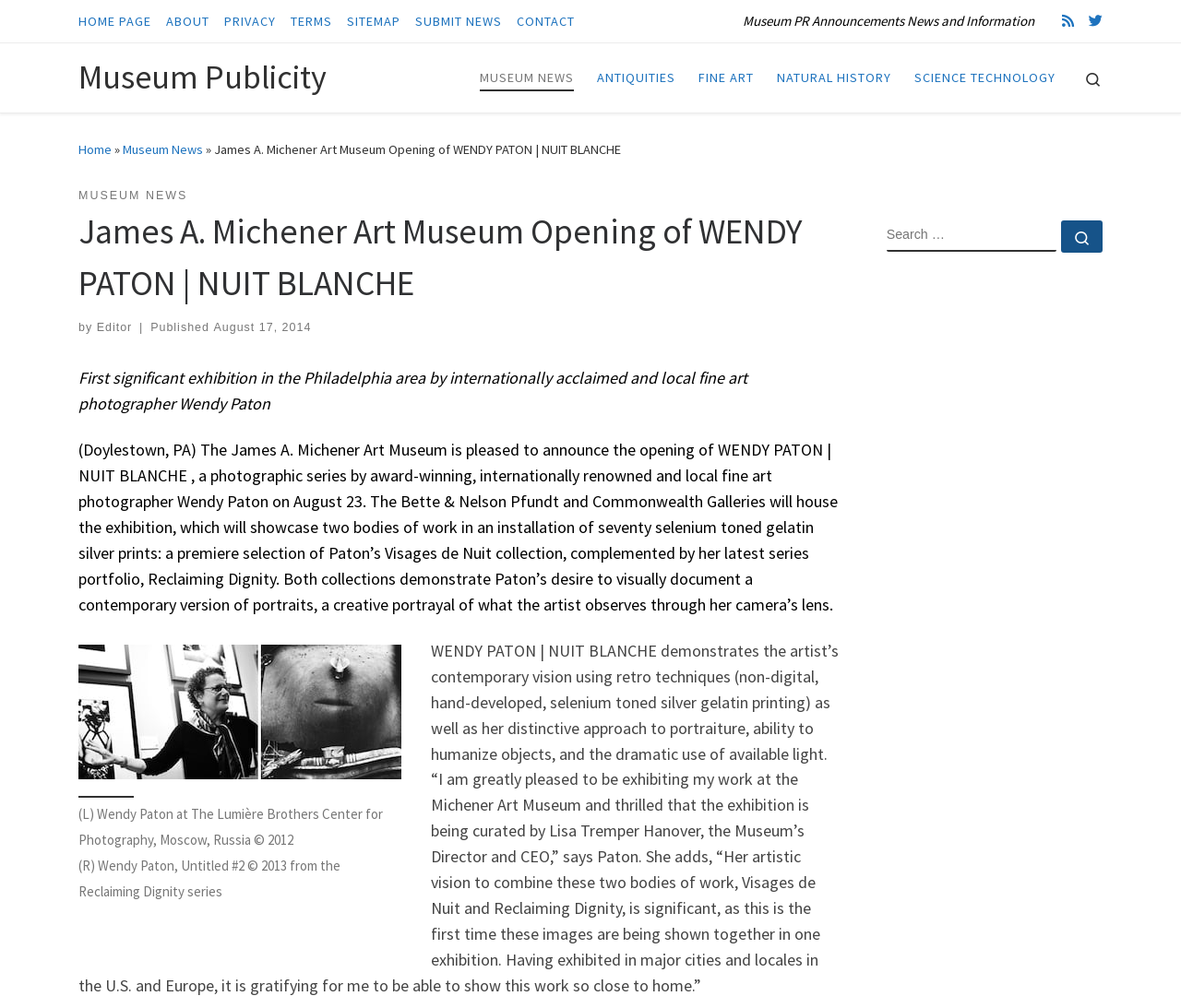Respond to the question below with a single word or phrase:
What is the technique used by the photographer?

Selenium toned silver gelatin printing